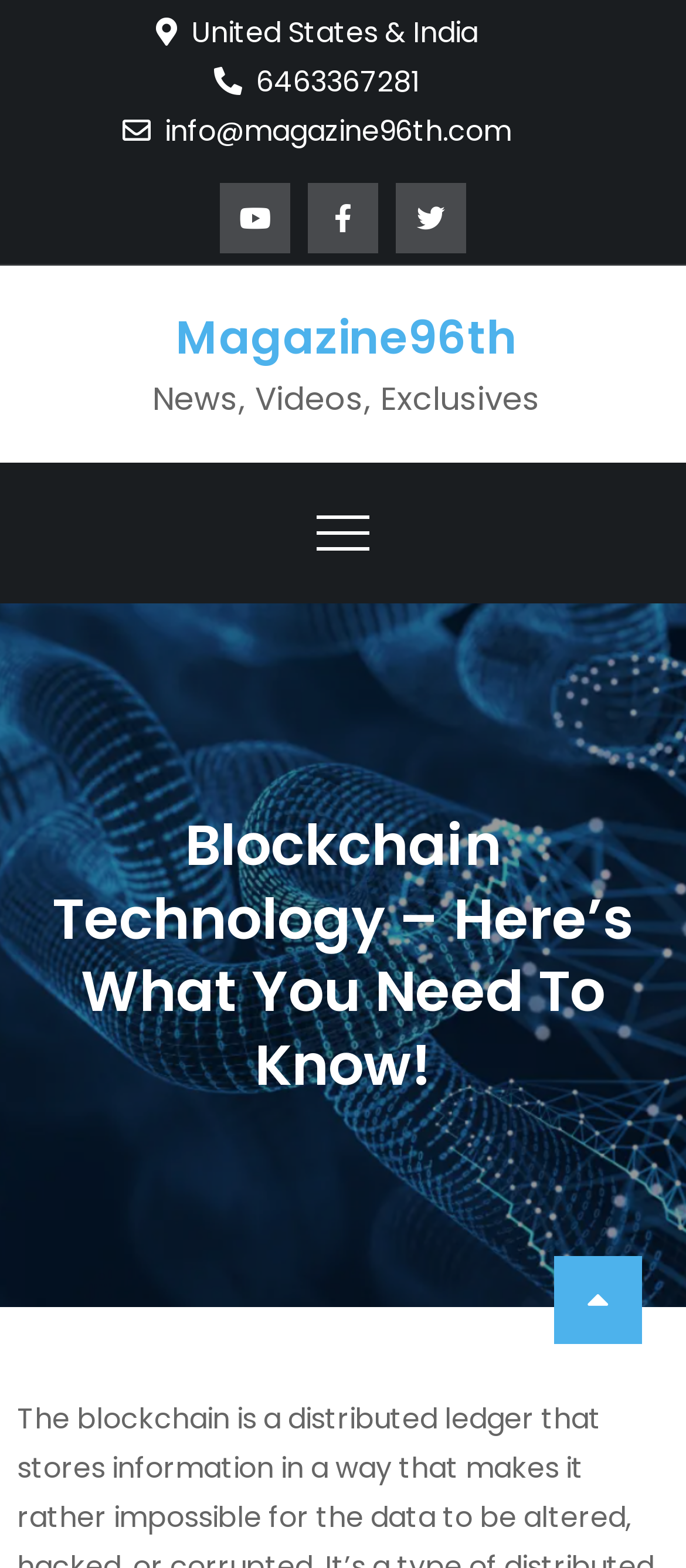Refer to the image and provide a thorough answer to this question:
What is the name of the magazine?

I looked at the heading element in the top section of the webpage, and it says 'Magazine96th', which is likely the name of the magazine.